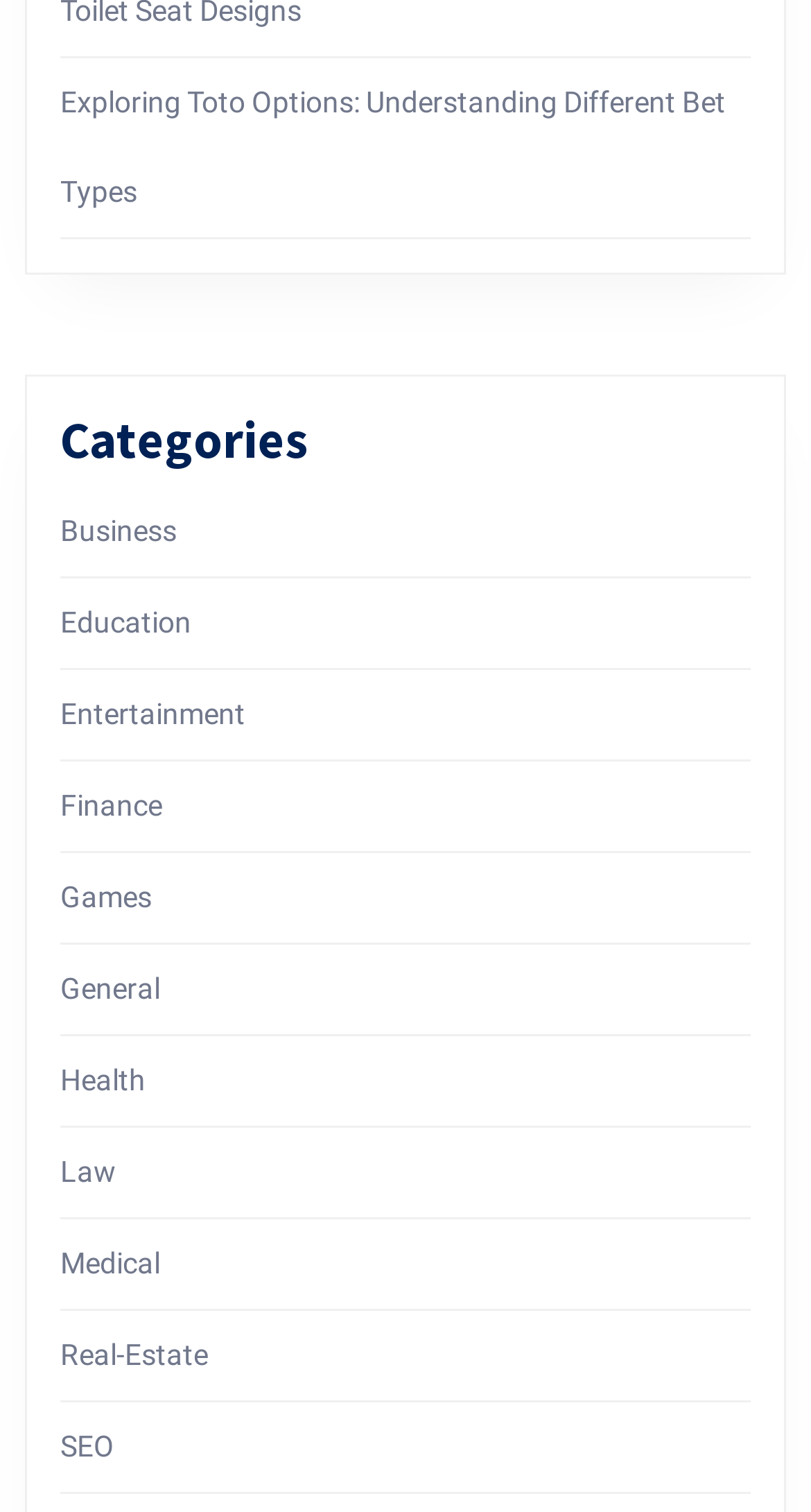What is the first category listed? Look at the image and give a one-word or short phrase answer.

Business